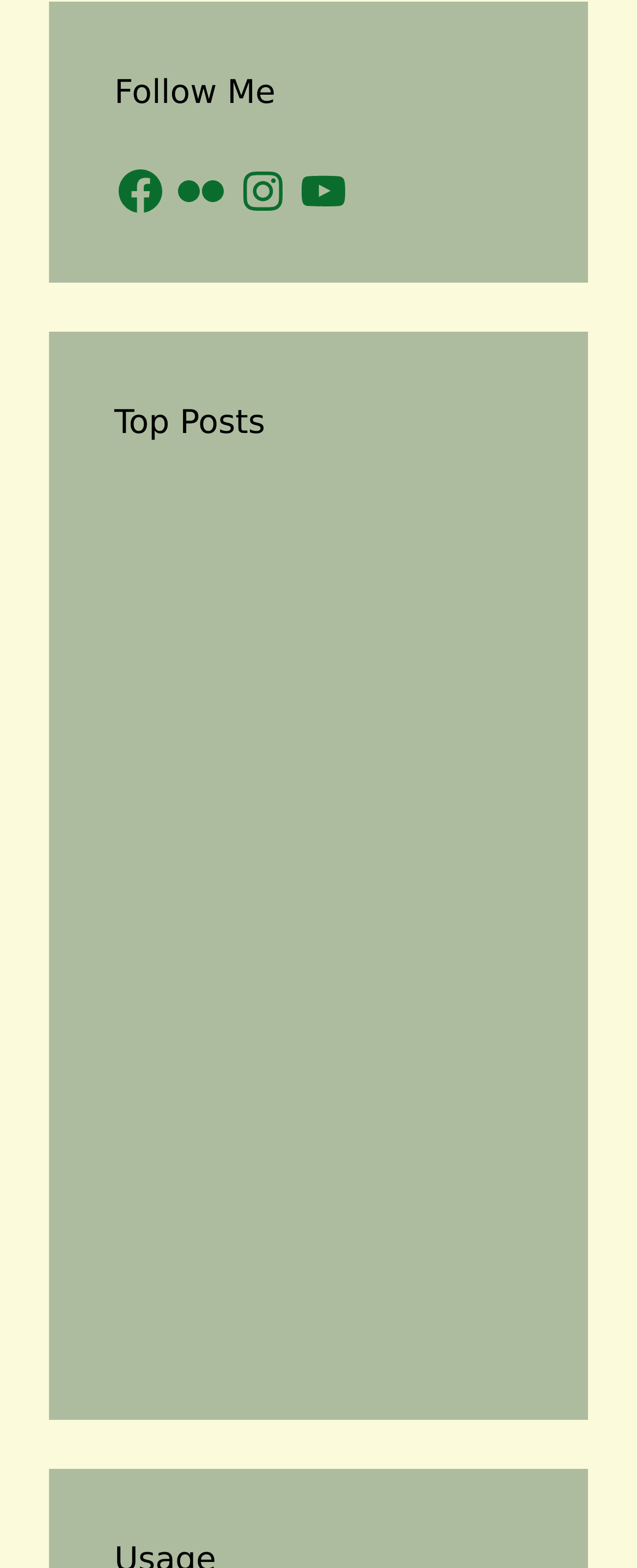Locate the bounding box of the UI element described by: "title="Witnessing a Pregnant Whitetail Doe"" in the given webpage screenshot.

[0.179, 0.315, 0.495, 0.452]